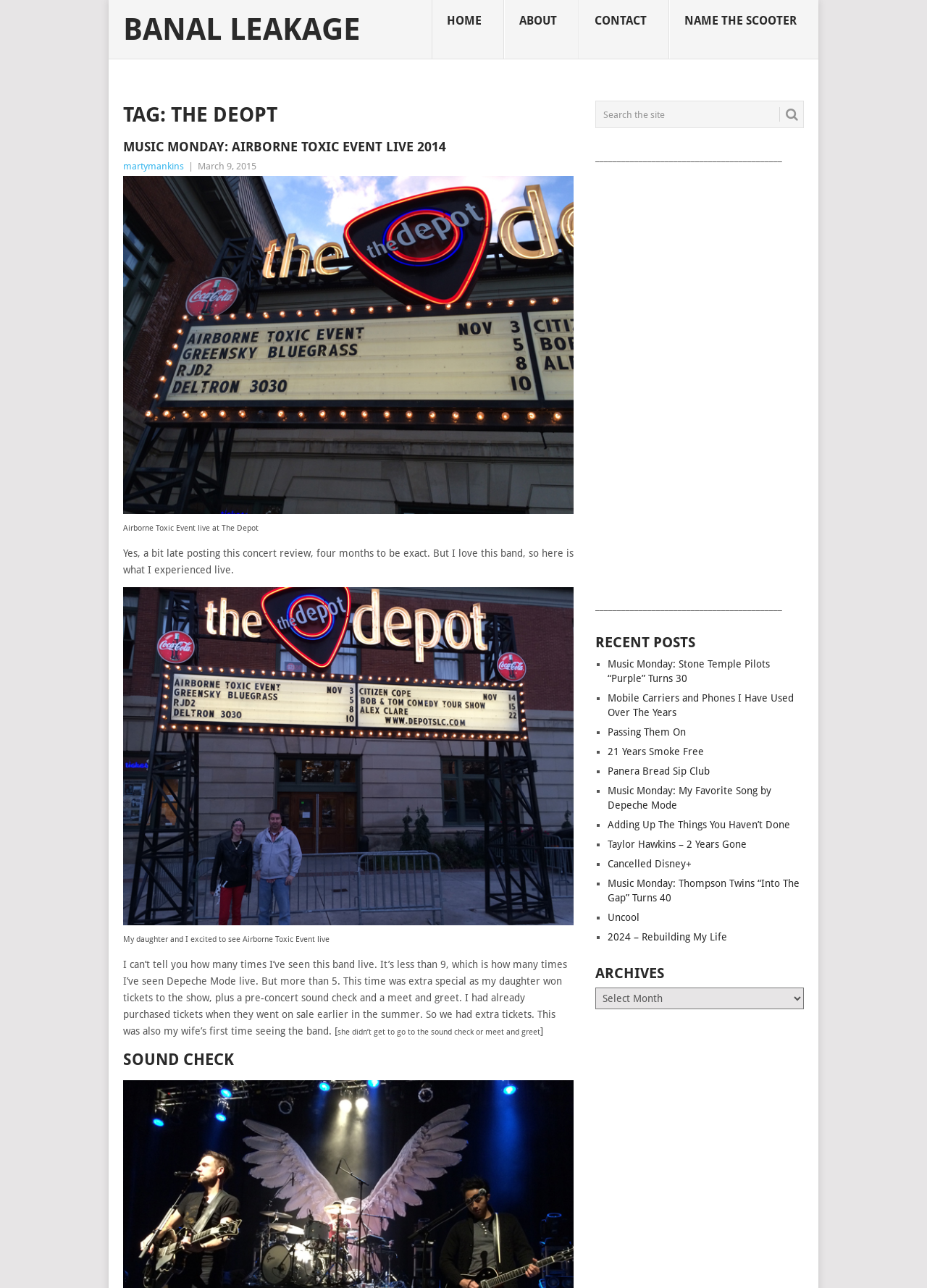Please answer the following question using a single word or phrase: 
What is the name of the daughter mentioned in the article?

Not mentioned